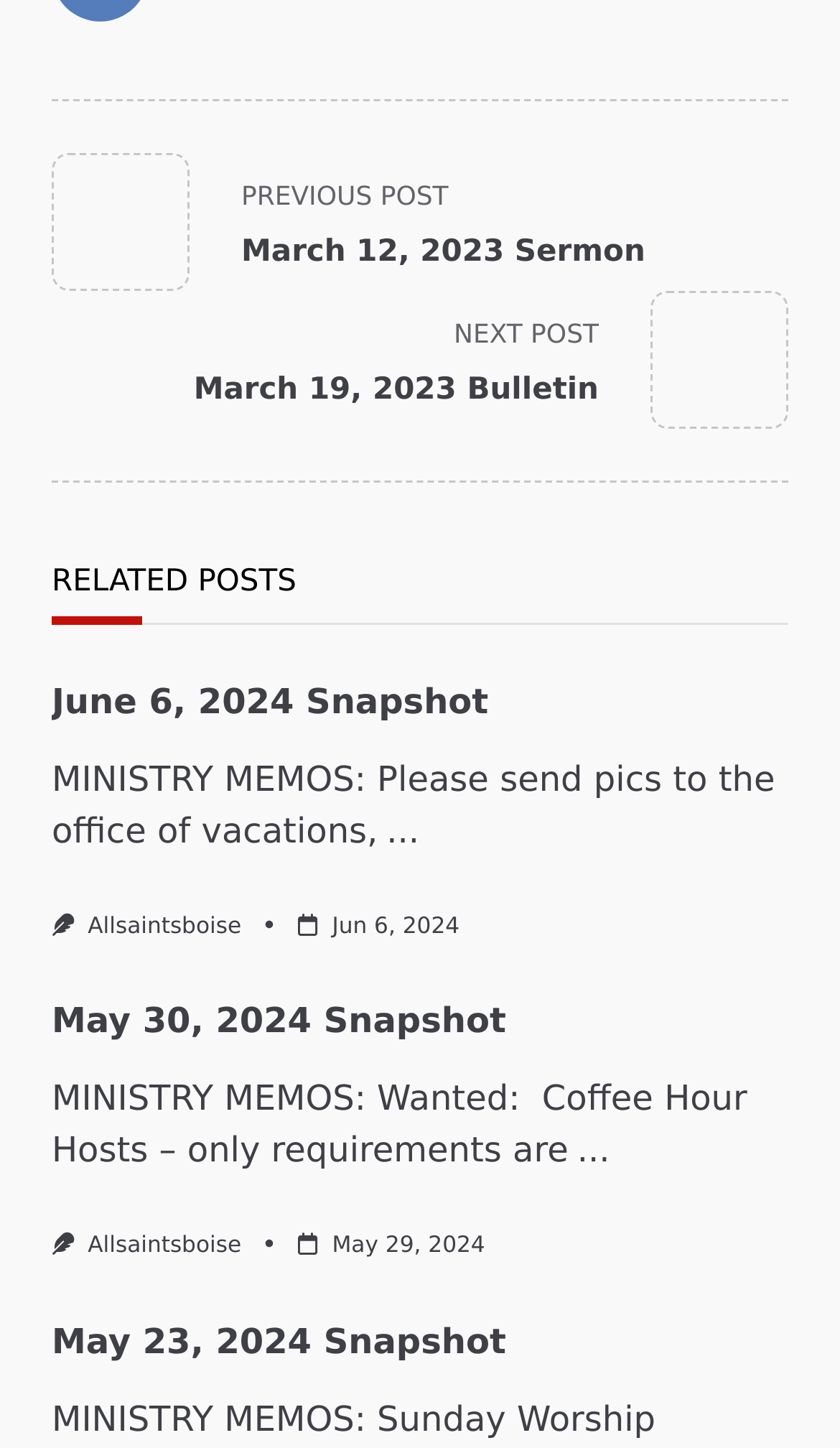Locate the bounding box coordinates of the area where you should click to accomplish the instruction: "check May 30, 2024 Snapshot".

[0.062, 0.691, 0.602, 0.719]